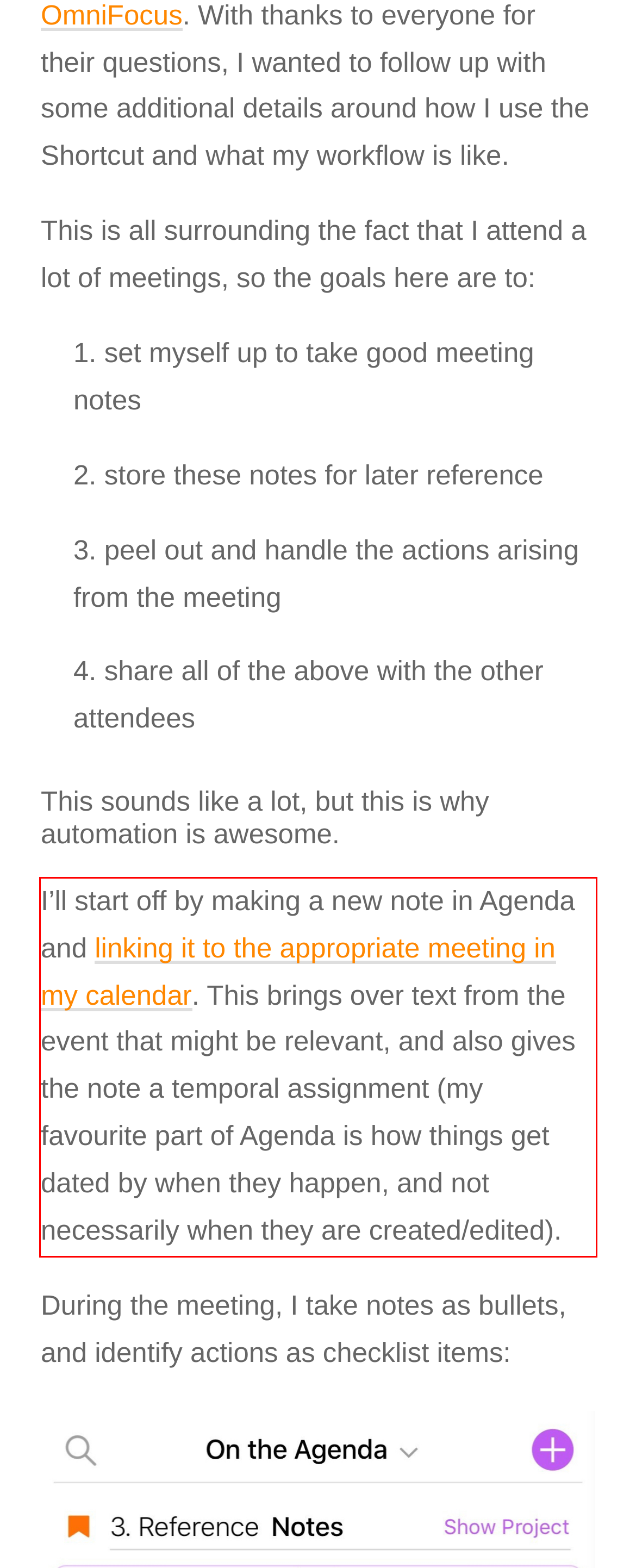Given a screenshot of a webpage containing a red rectangle bounding box, extract and provide the text content found within the red bounding box.

I’ll start off by making a new note in Agenda and linking it to the appropriate meeting in my calendar. This brings over text from the event that might be relevant, and also gives the note a temporal assignment (my favourite part of Agenda is how things get dated by when they happen, and not necessarily when they are created/edited).